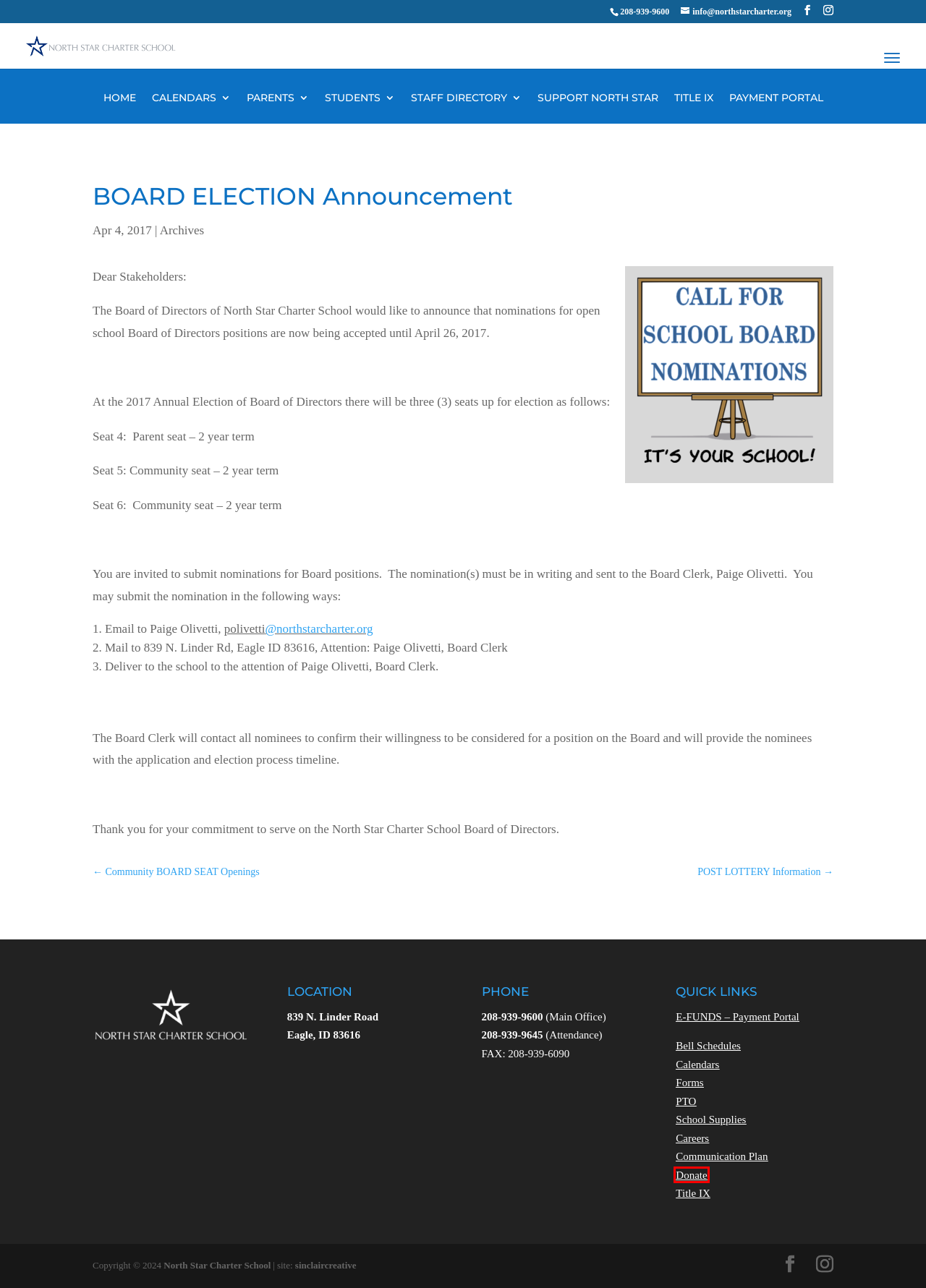Consider the screenshot of a webpage with a red bounding box and select the webpage description that best describes the new page that appears after clicking the element inside the red box. Here are the candidates:
A. Donate - North Star Charter School - Eagle, ID
B. Payment Portal - North Star Charter School - Eagle, ID
C. PTO - North Star Charter School - Eagle, ID
D. North Star Calendar - North Star Charter School - Eagle, ID
E. General Information & Forms - North Star Charter School - Eagle, ID
F. Annual Fund - North Star Charter School - Eagle, ID
G. Sinclair Creative | Discover | Design | Create
H. HOME - North Star Charter School - Eagle, ID

A